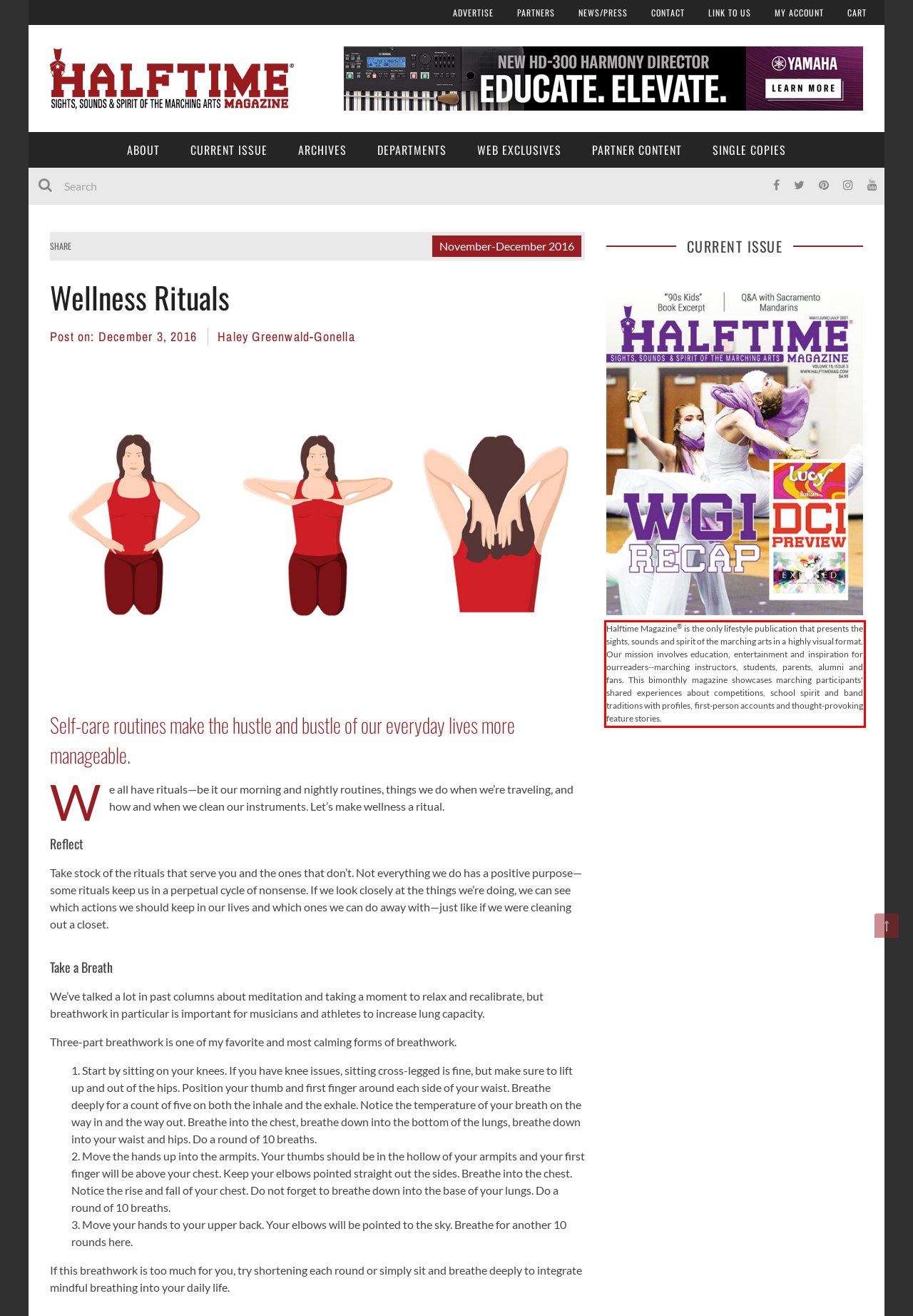Given a webpage screenshot, locate the red bounding box and extract the text content found inside it.

Halftime Magazine® is the only lifestyle publication that presents the sights, sounds and spirit of the marching arts in a highly visual format. Our mission involves education, entertainment and inspiration for ourreaders--marching instructors, students, parents, alumni and fans. This bimonthly magazine showcases marching participants' shared experiences about competitions, school spirit and band traditions with profiles, first-person accounts and thought-provoking feature stories.